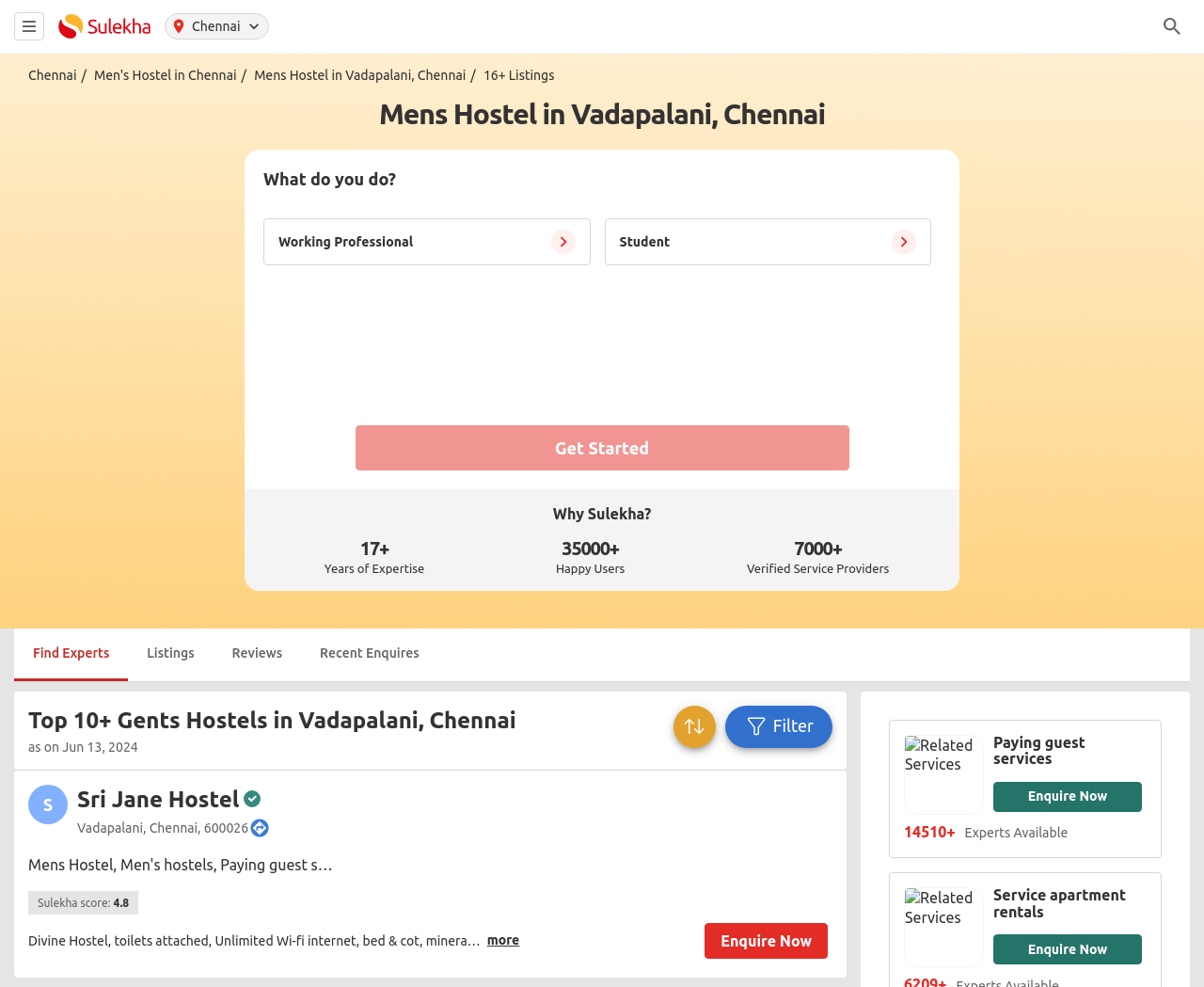Refer to the image and answer the question with as much detail as possible: What is the location of Sri Jane Hostel?

The location of Sri Jane Hostel is Vadapalani, Chennai, 600026, which is mentioned in the static text 'Vadapalani, Chennai, 600026' below the hostel's name.